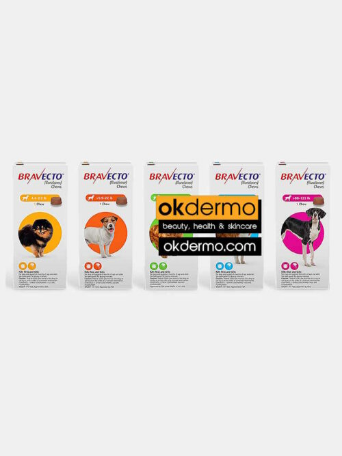Generate an elaborate description of what you see in the image.

This image showcases a selection of Bravecto® Fluralaner pet care products, specifically designed for flea and tick control. The image features five distinct packaging designs, each tailored for different size categories of dogs, ranging from small to large breeds. Each box is prominently labeled with the Bravecto® branding, emphasizing its effectiveness and veterinarian recommendation.

In the center of the image, the OKDERMO logo is displayed, highlighting the online platform where these products can be purchased, featuring beauty, health, and skincare solutions as well. The vibrant colors on each pack indicate the specific size range they cater to, ensuring pet owners can easily identify the right product for their furry friends. This visual arrangement not only illustrates the product variety but also positions Bravecto® as a trusted choice for pet health management.